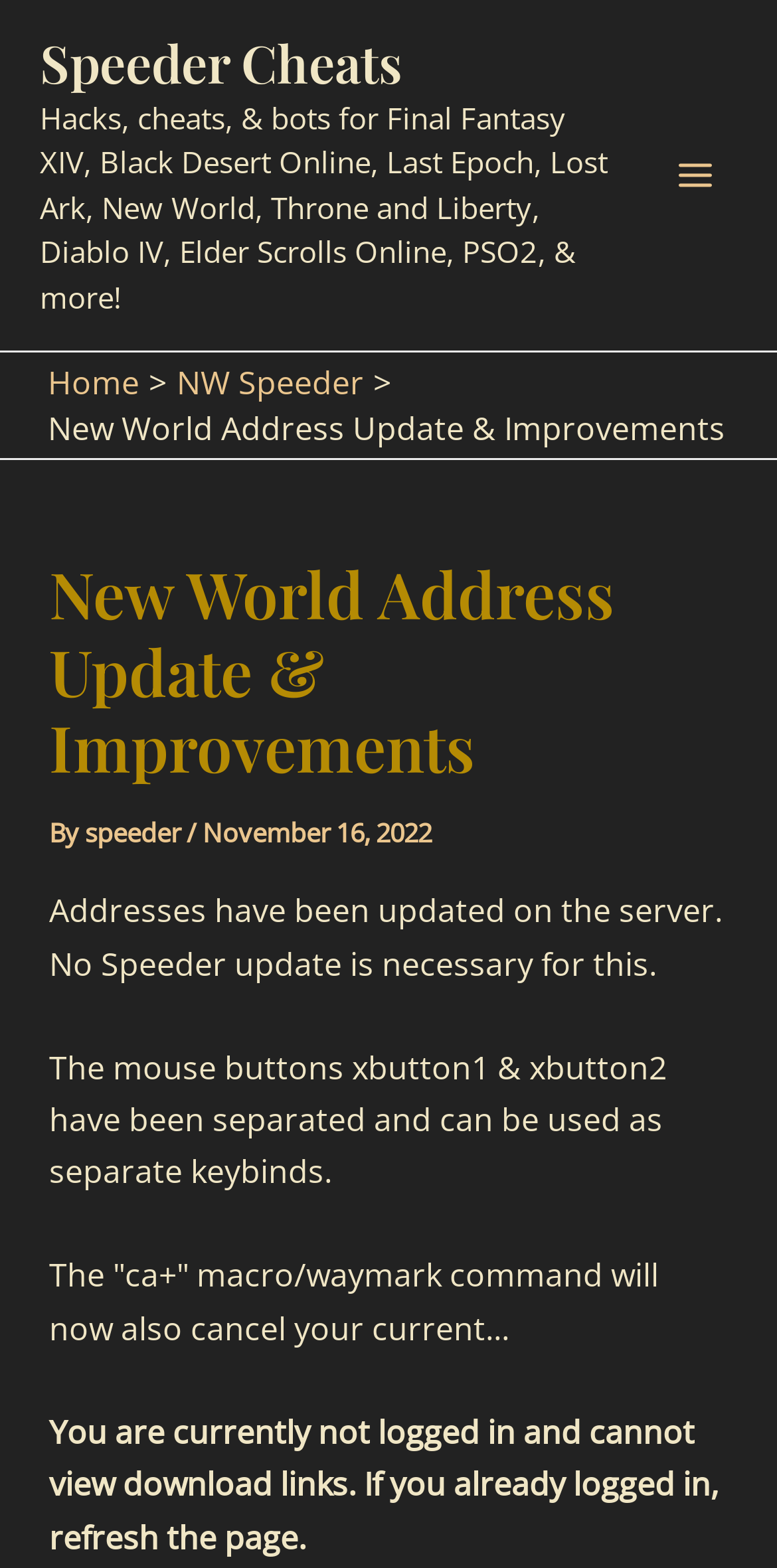What is required to view download links?
Provide an in-depth answer to the question, covering all aspects.

I determined what is required to view download links by reading the StaticText element that states 'You are currently not logged in and cannot view download links. If you already logged in, refresh the page.', which suggests that login is required to view download links.